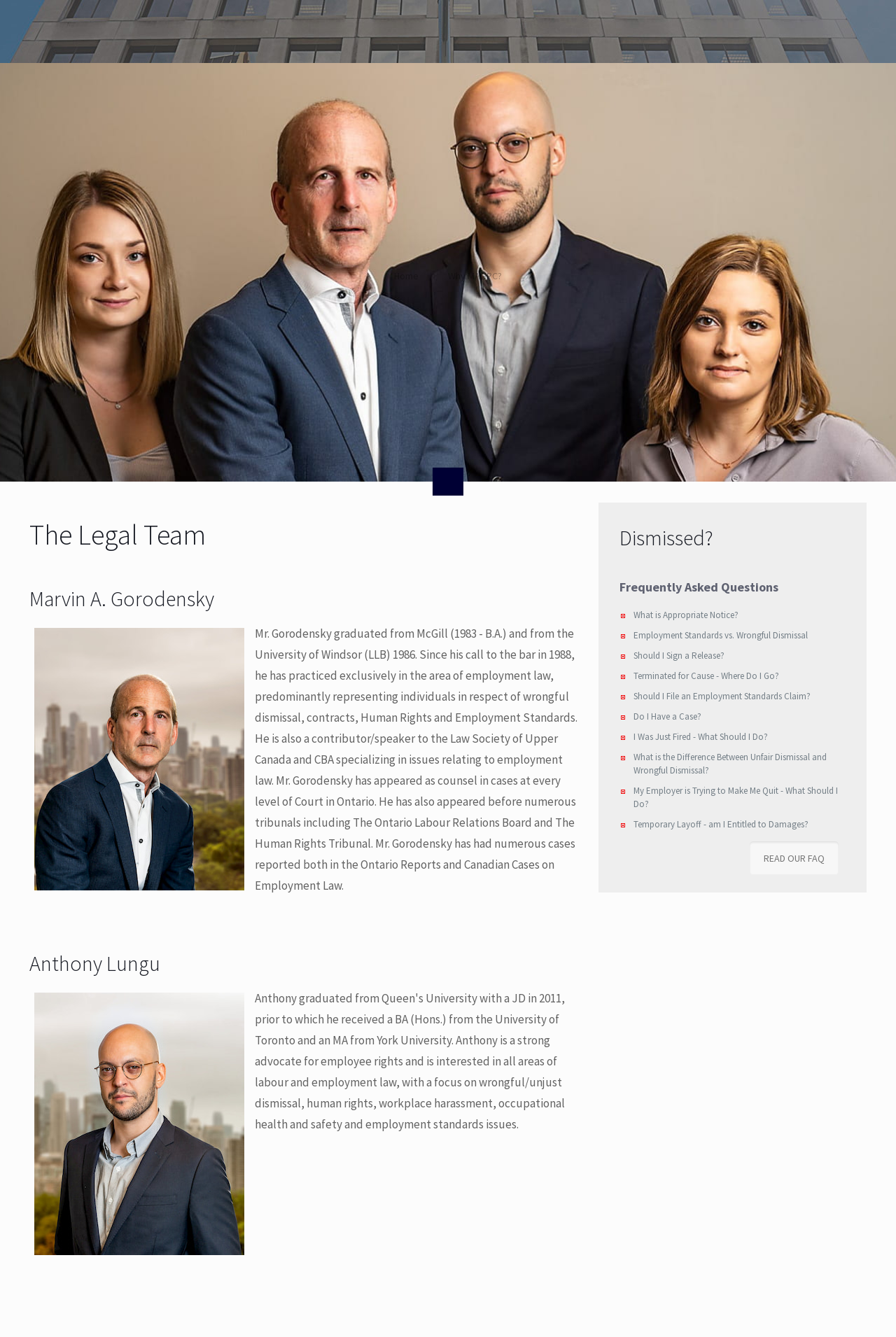What is the name of the lawyer featured on this page?
Look at the image and answer with only one word or phrase.

Marvin A. Gorodensky